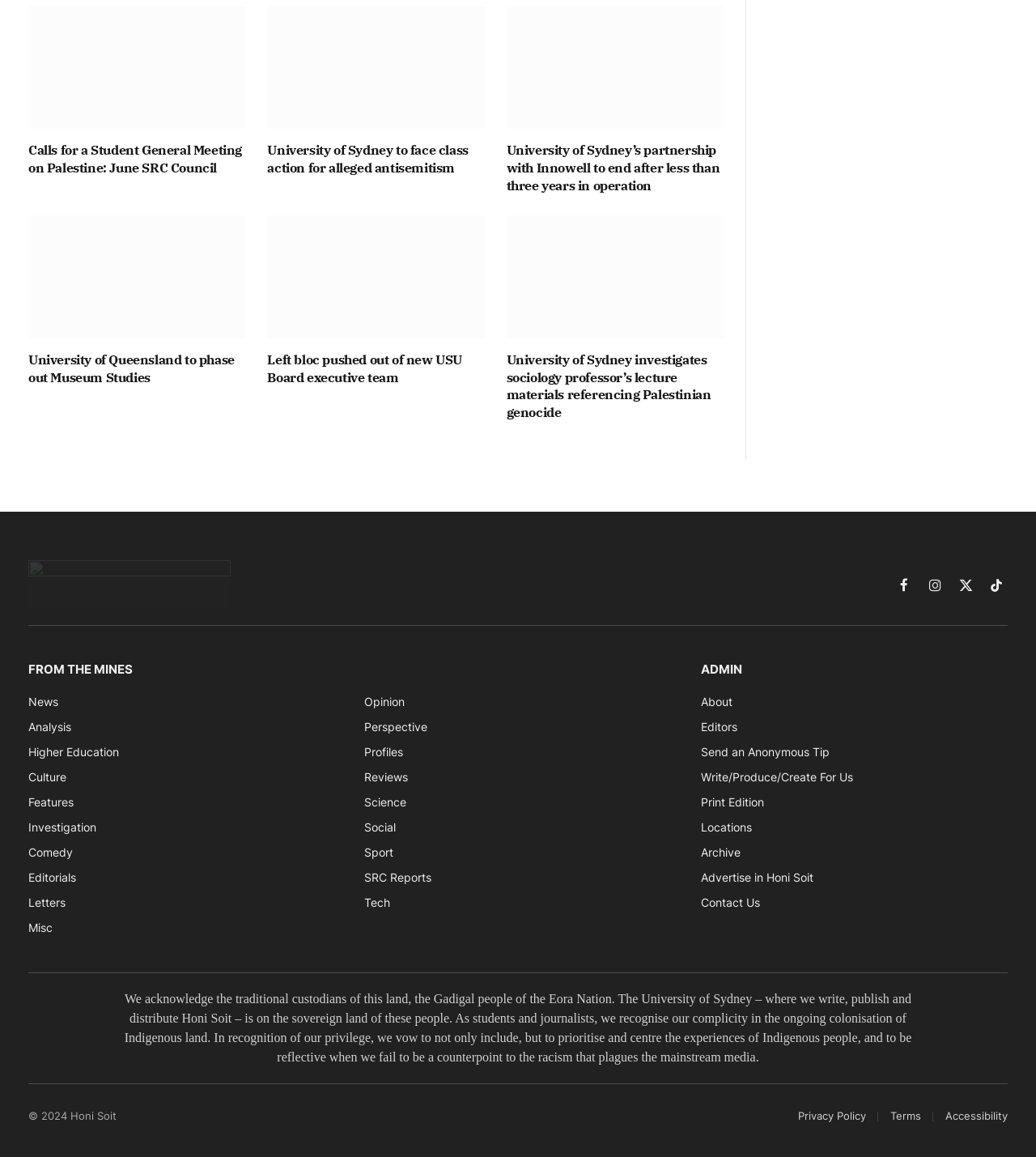What is the name of the university mentioned in the first article?
Refer to the screenshot and respond with a concise word or phrase.

University of Sydney